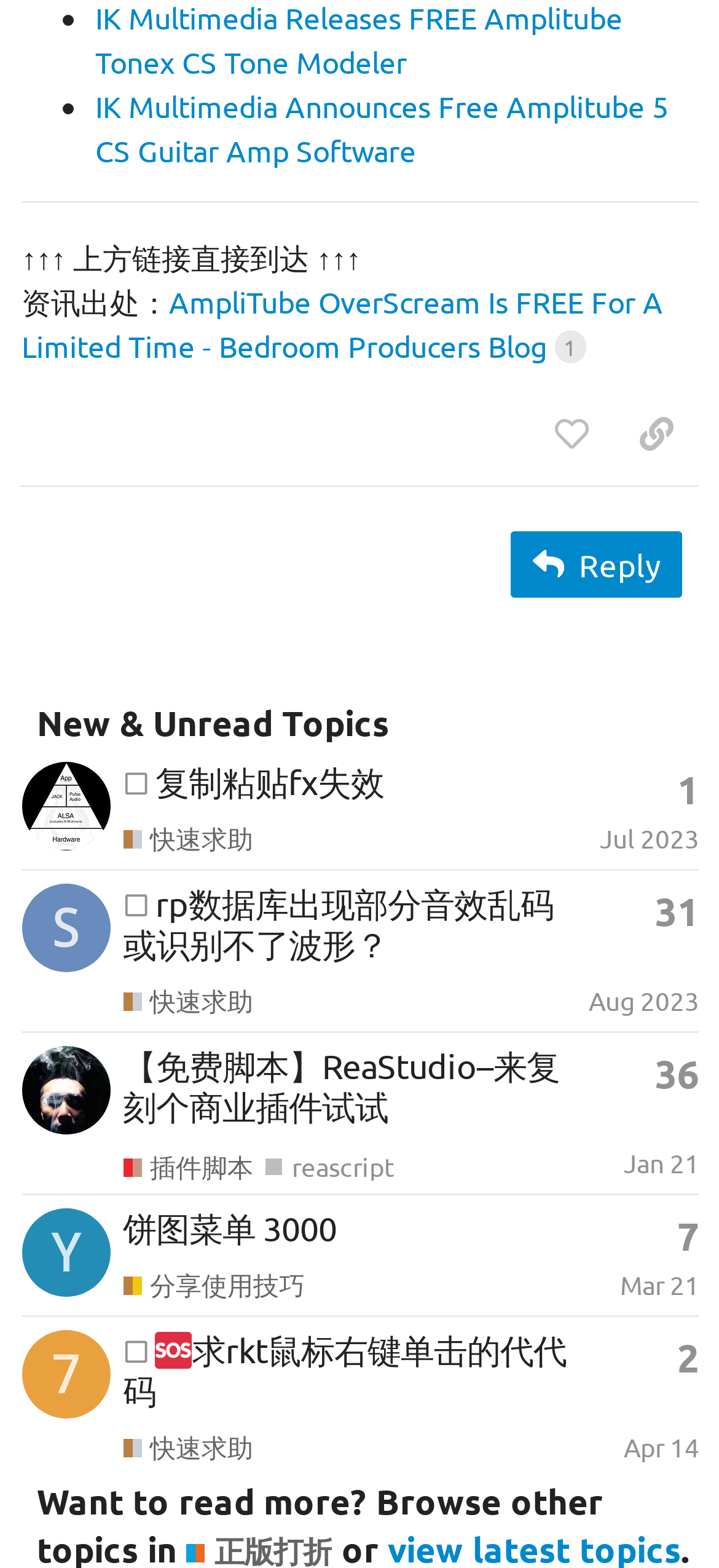Please indicate the bounding box coordinates for the clickable area to complete the following task: "View the topic 'IK Multimedia Announces Free Amplitube 5 CS Guitar Amp Software'". The coordinates should be specified as four float numbers between 0 and 1, i.e., [left, top, right, bottom].

[0.133, 0.055, 0.93, 0.107]